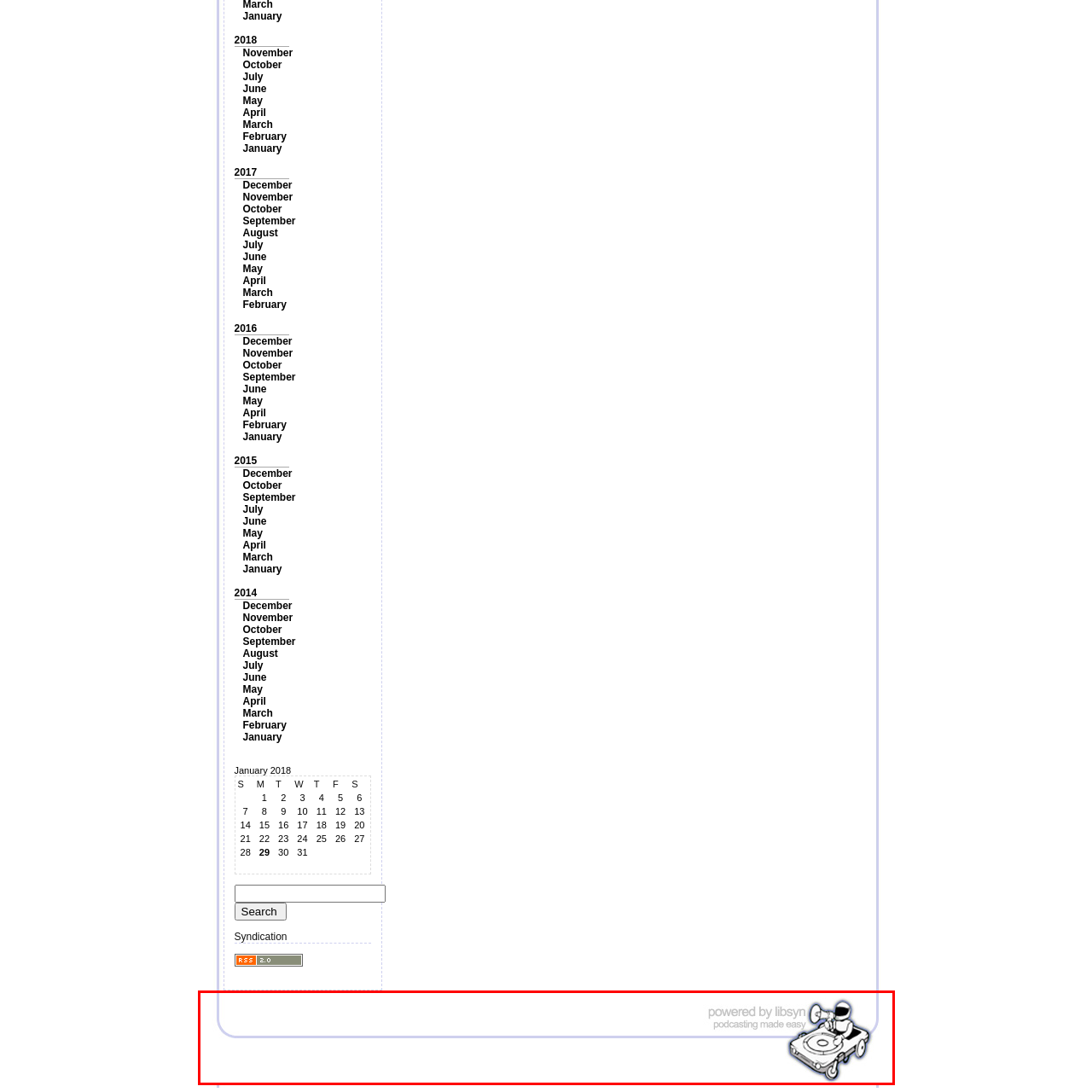Look at the region marked by the red box and describe it extensively.

The image displays a sleek logo belonging to Libsyn, a well-known platform for podcast hosting and distribution. The design features a stylized figure operating a turntable, suggesting a connection to audio content creation. Accompanying this graphic is the phrase "powered by Libsyn," emphasizing the platform's role in facilitating podcasting. The overall aesthetic of the image conveys professionalism and creativity within the podcasting industry, serving as a prominent endorsement of the services offered by Libsyn.